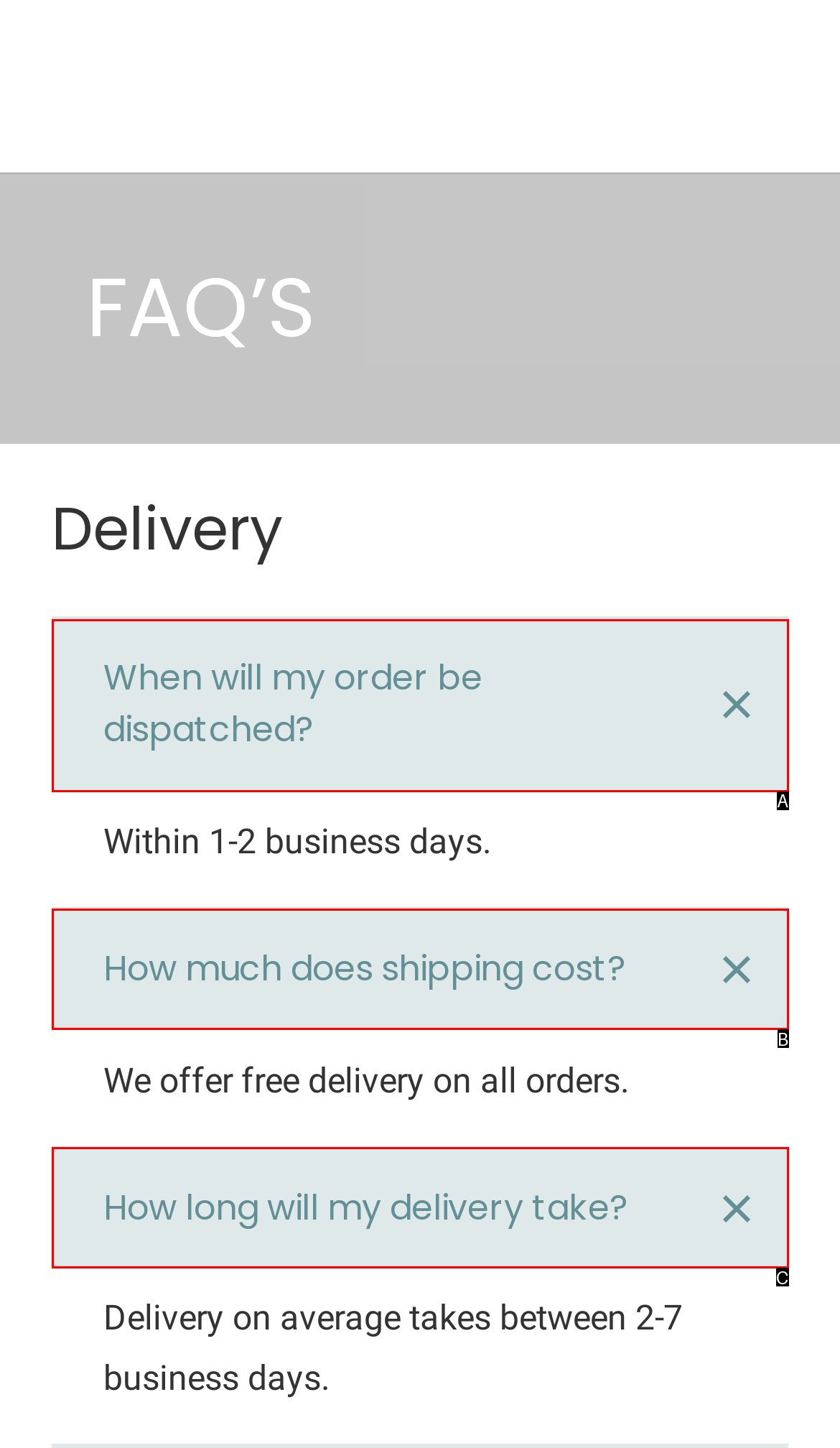Refer to the description: QUOTE FORM and choose the option that best fits. Provide the letter of that option directly from the options.

None